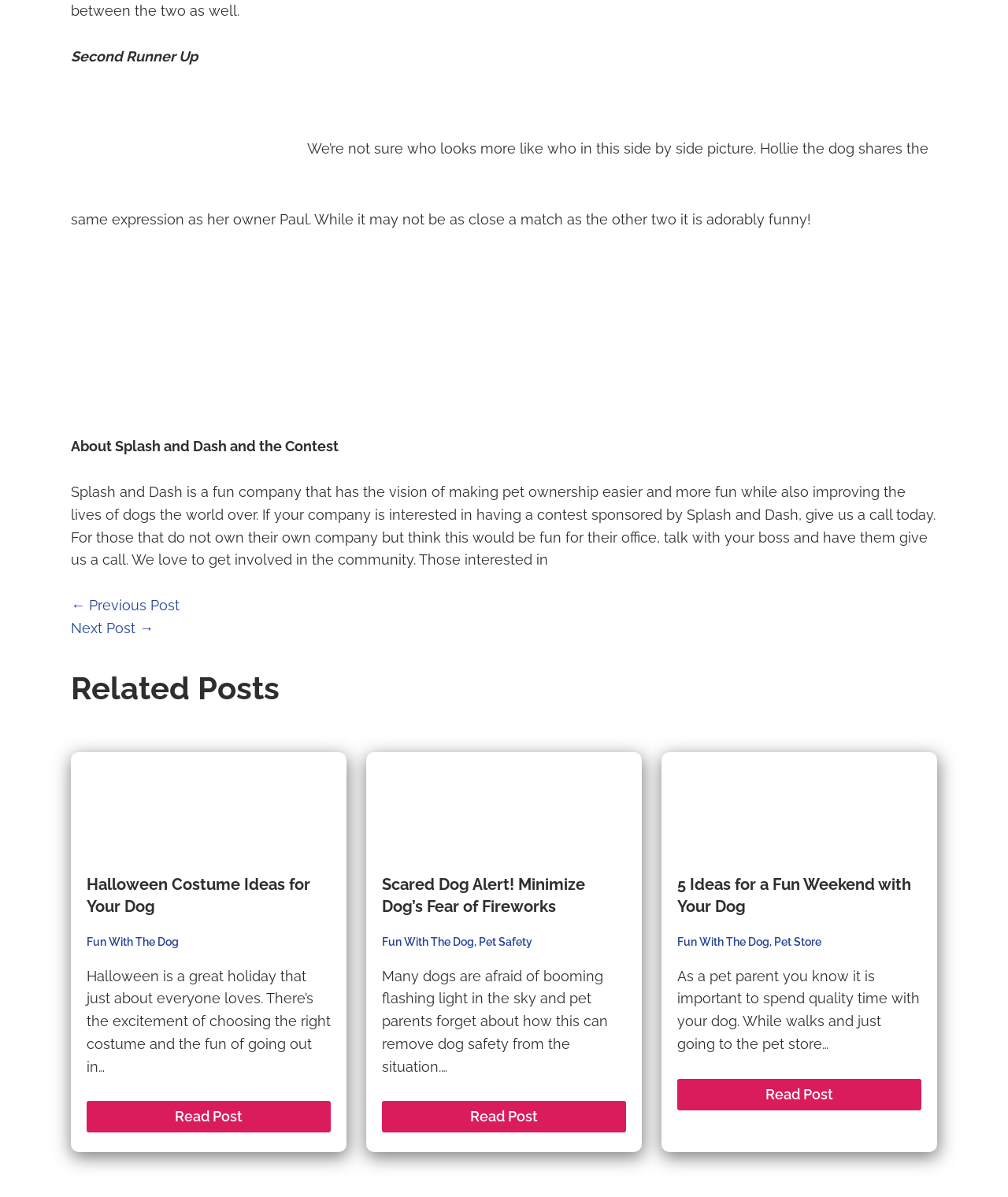Please determine the bounding box coordinates of the element's region to click in order to carry out the following instruction: "View the 'PLUMX METRICS'". The coordinates should be four float numbers between 0 and 1, i.e., [left, top, right, bottom].

None